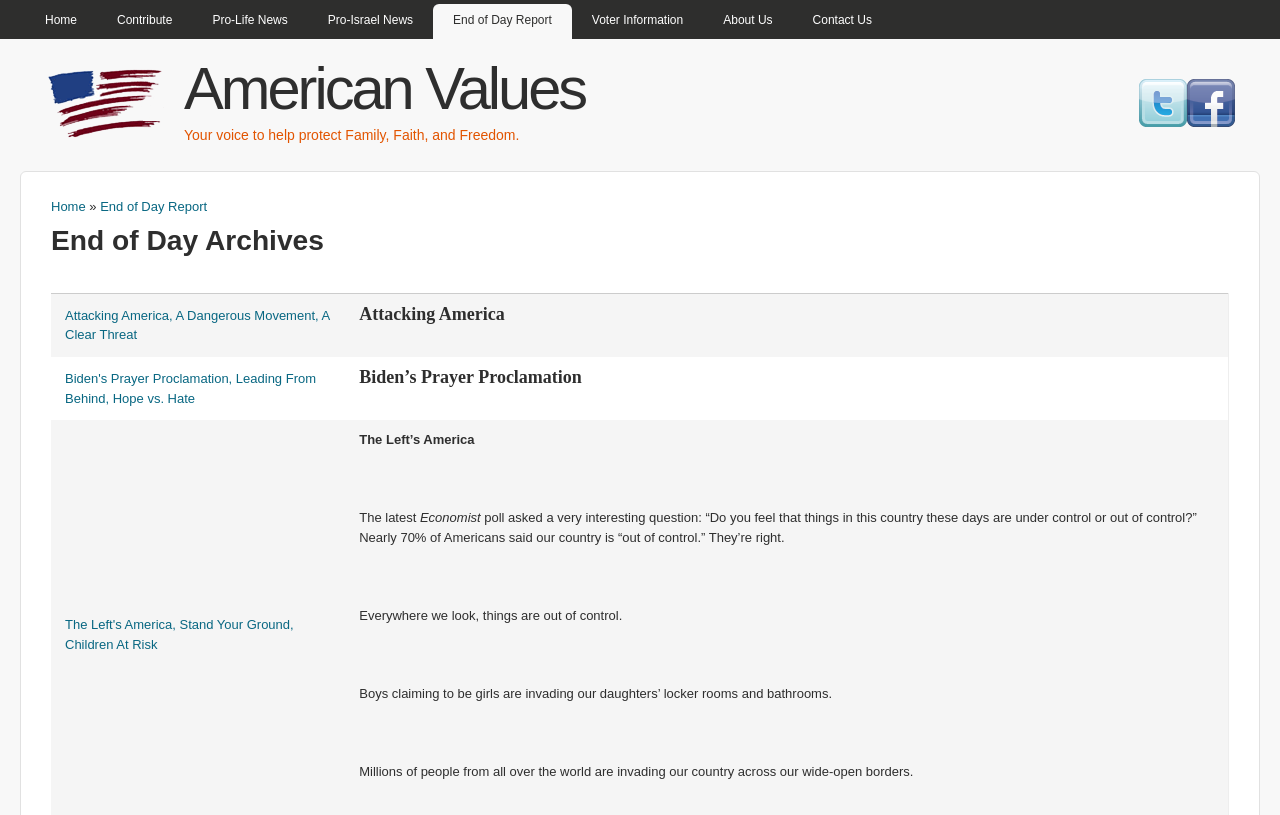Please determine the bounding box coordinates for the element with the description: "About Us »".

[0.549, 0.005, 0.619, 0.048]